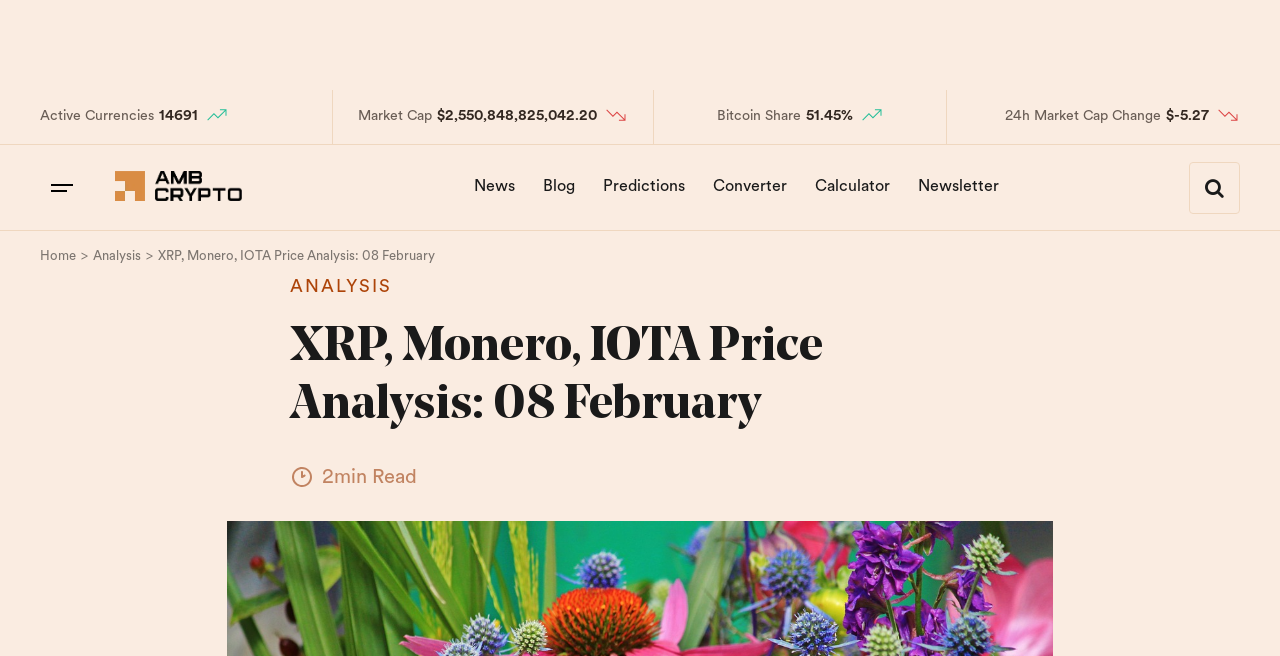How many active currencies are there?
Provide an in-depth and detailed answer to the question.

The number of active currencies can be found in the section with the label 'Active Currencies' which is located at the top of the webpage. The corresponding value is displayed next to the label.